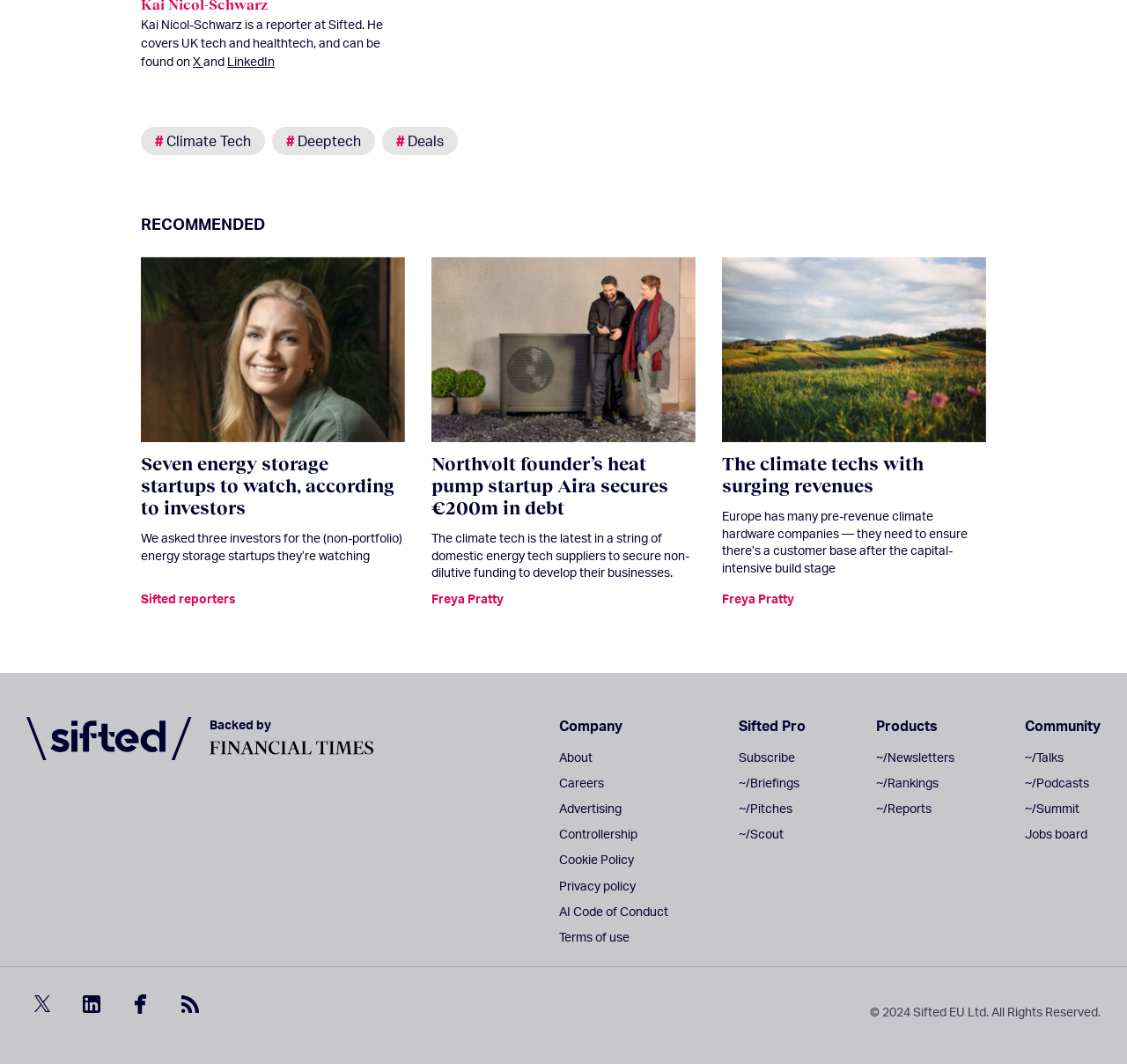Identify the bounding box coordinates of the area you need to click to perform the following instruction: "Explore Sifted reporters".

[0.125, 0.555, 0.209, 0.57]